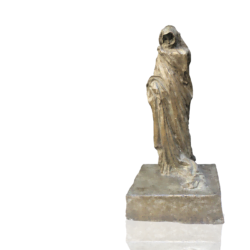Generate a detailed caption for the image.

The image showcases a bronze sculpture titled "La Femme au paon" (Juno and the Peacock), created by the French sculptor Alexandre Falguiere (1831-1900) around 1890. The artwork features a figure draped in flowing garments, with a graceful posture that evokes a sense of elegance and poise. The textured surface of the bronze captures the intricate details of the fabric and the serene expression of the figure, reflecting the Art Nouveau movement's emphasis on natural forms and individualism. This sculpture is part of the exhibition "Radically traditionally modern: the rise of Art Nouveau," which highlights the movement's reaction to the Industrial Revolution by celebrating craftsmanship and organic motifs.